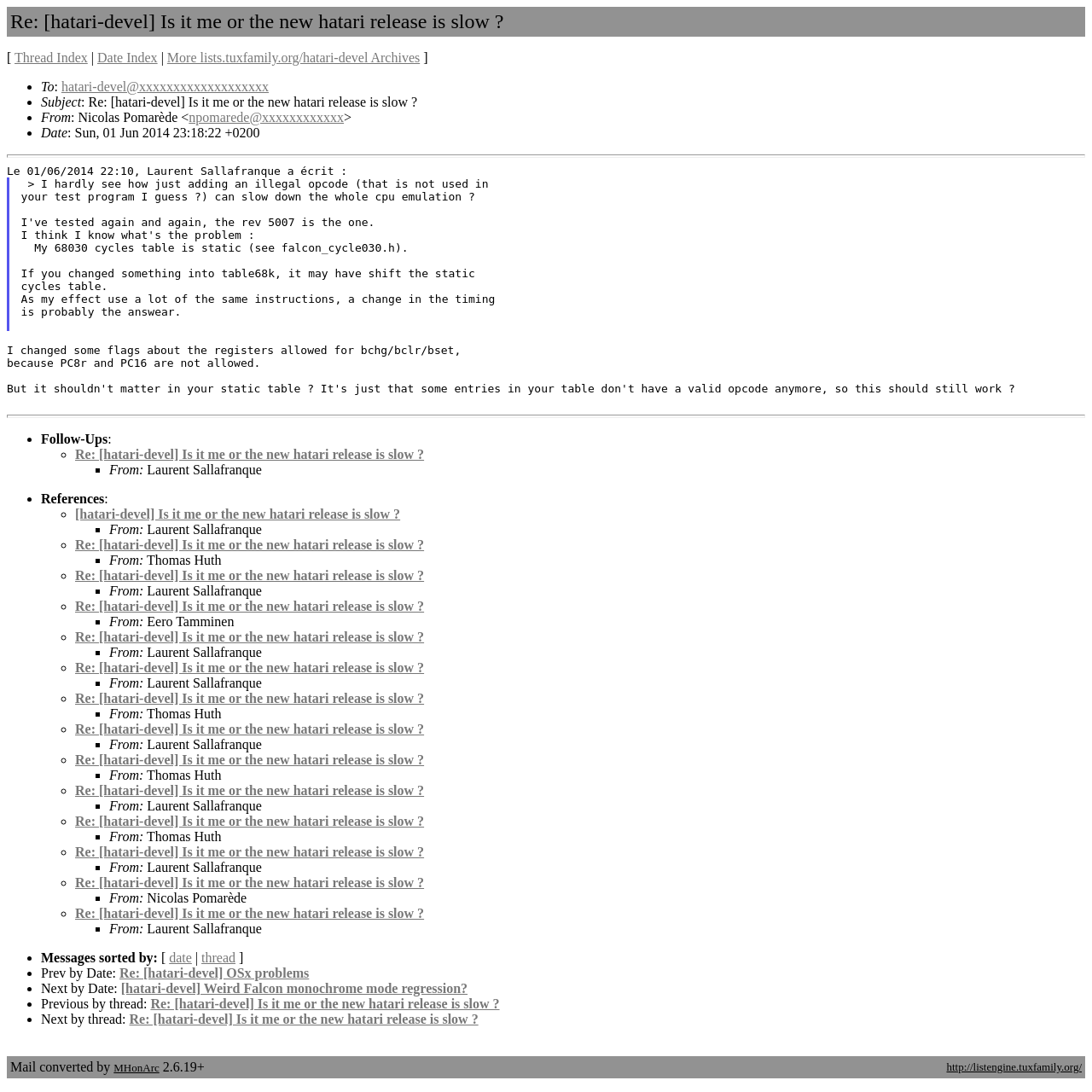Illustrate the webpage thoroughly, mentioning all important details.

This webpage appears to be a discussion thread or email conversation related to the Hatari-devel mailing list. At the top, there is a title "Re: [hatari-devel] Is it me or the new hatari release is slow?" which is also the subject of the conversation.

Below the title, there are several links and text elements arranged horizontally, including "Thread Index", "Date Index", and "More lists.tuxfamily.org/hatari-devel Archives". These links are likely navigation options for the mailing list.

The main content of the page is a series of messages or posts from different individuals, including Nicolas Pomarède, Laurent Sallafranque, Thomas Huth, and Eero Tamminen. Each message is denoted by a bullet point or list marker, and includes the sender's name, date, and message content.

The messages are arranged vertically, with the most recent message at the top. Each message has a similar structure, with the sender's name and date on the left, followed by the message content on the right. The message content includes a mix of plain text and links to other messages or topics.

There are also several horizontal separator lines throughout the page, which separate the different messages and sections of the conversation. Overall, the page has a simple and functional design, with a focus on presenting the conversation in a clear and readable format.